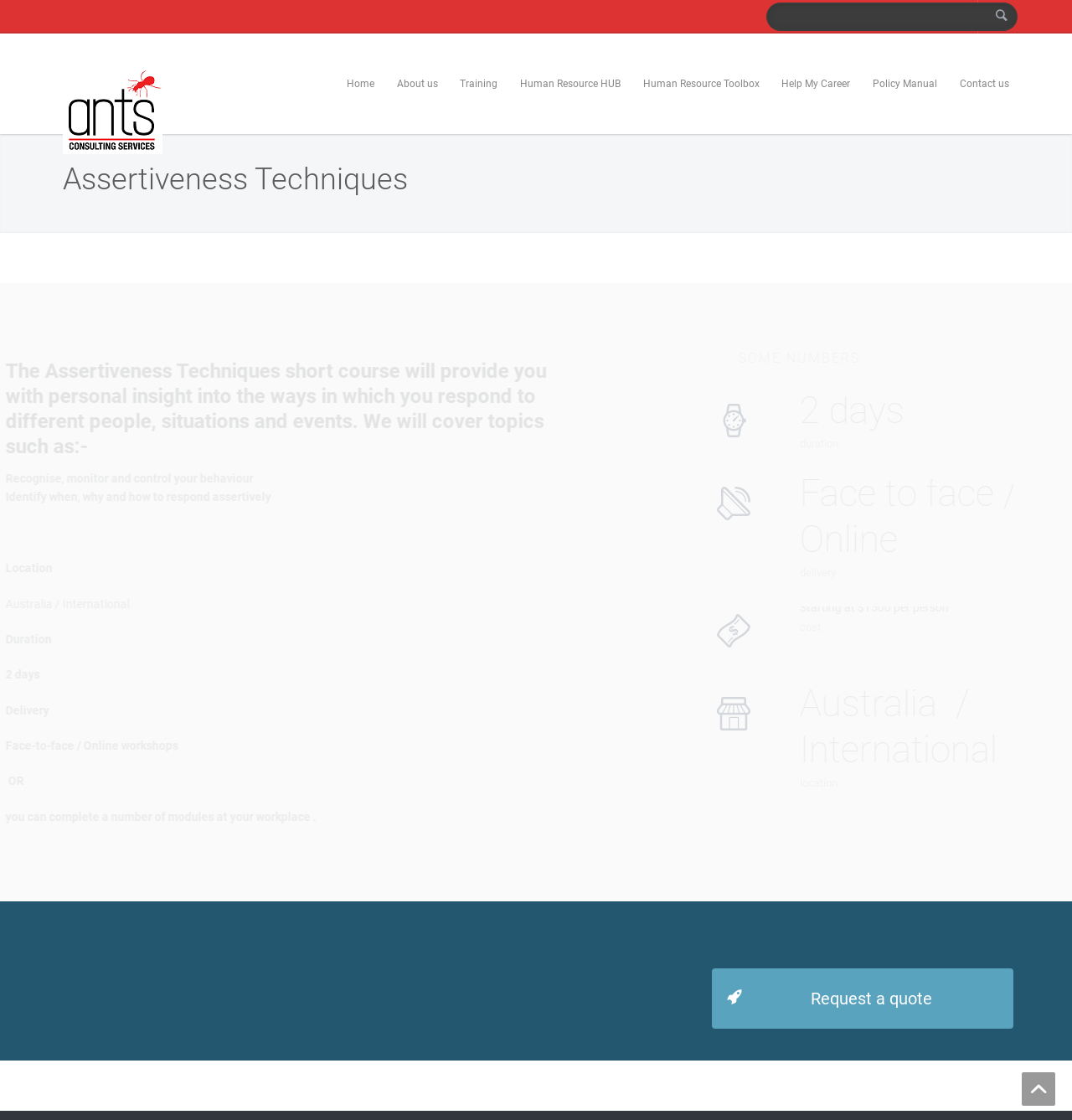Please identify the coordinates of the bounding box for the clickable region that will accomplish this instruction: "Click the 'Home' link".

[0.313, 0.06, 0.36, 0.09]